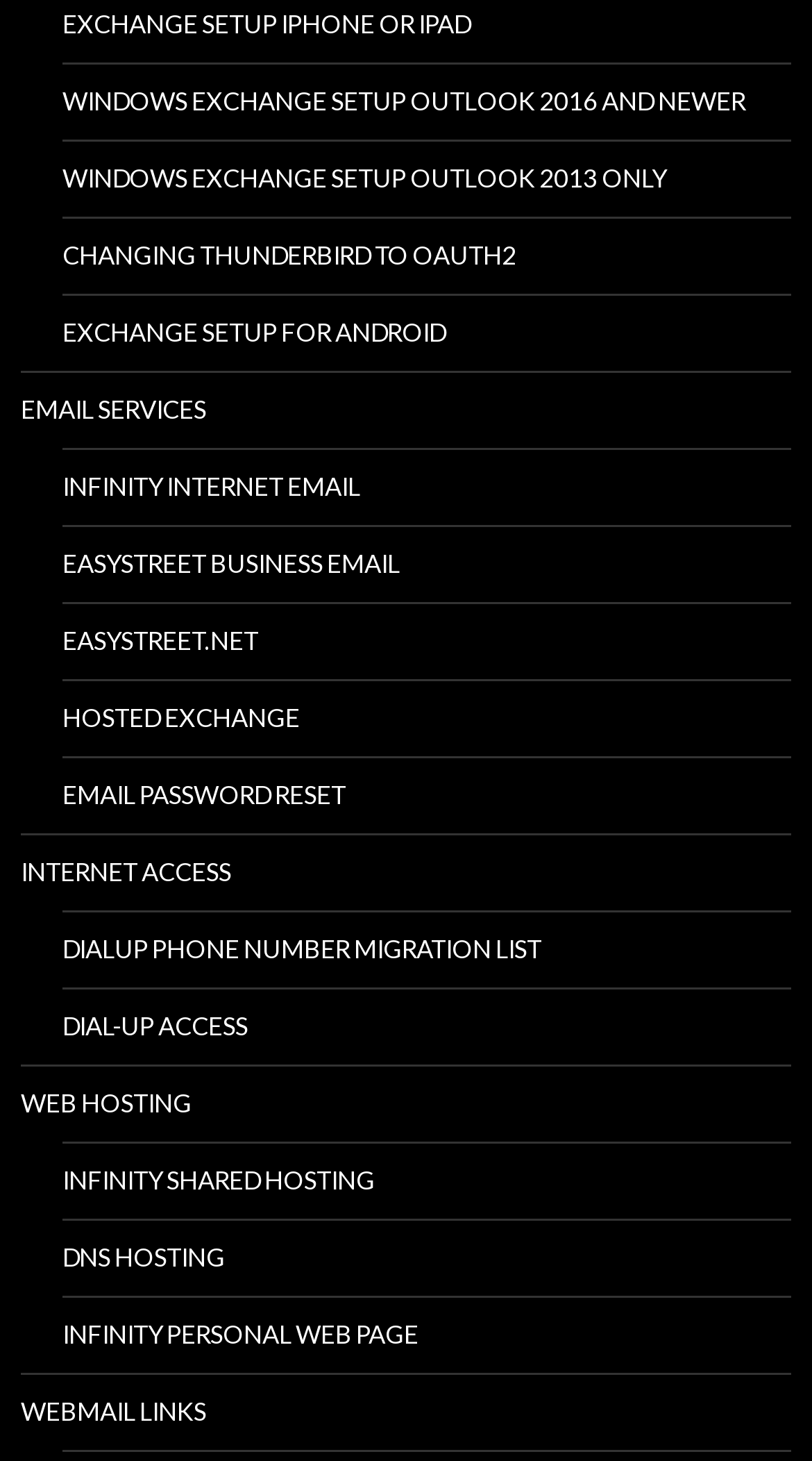Please identify the bounding box coordinates of the element I should click to complete this instruction: 'Access Infinity internet email'. The coordinates should be given as four float numbers between 0 and 1, like this: [left, top, right, bottom].

[0.077, 0.308, 0.974, 0.359]